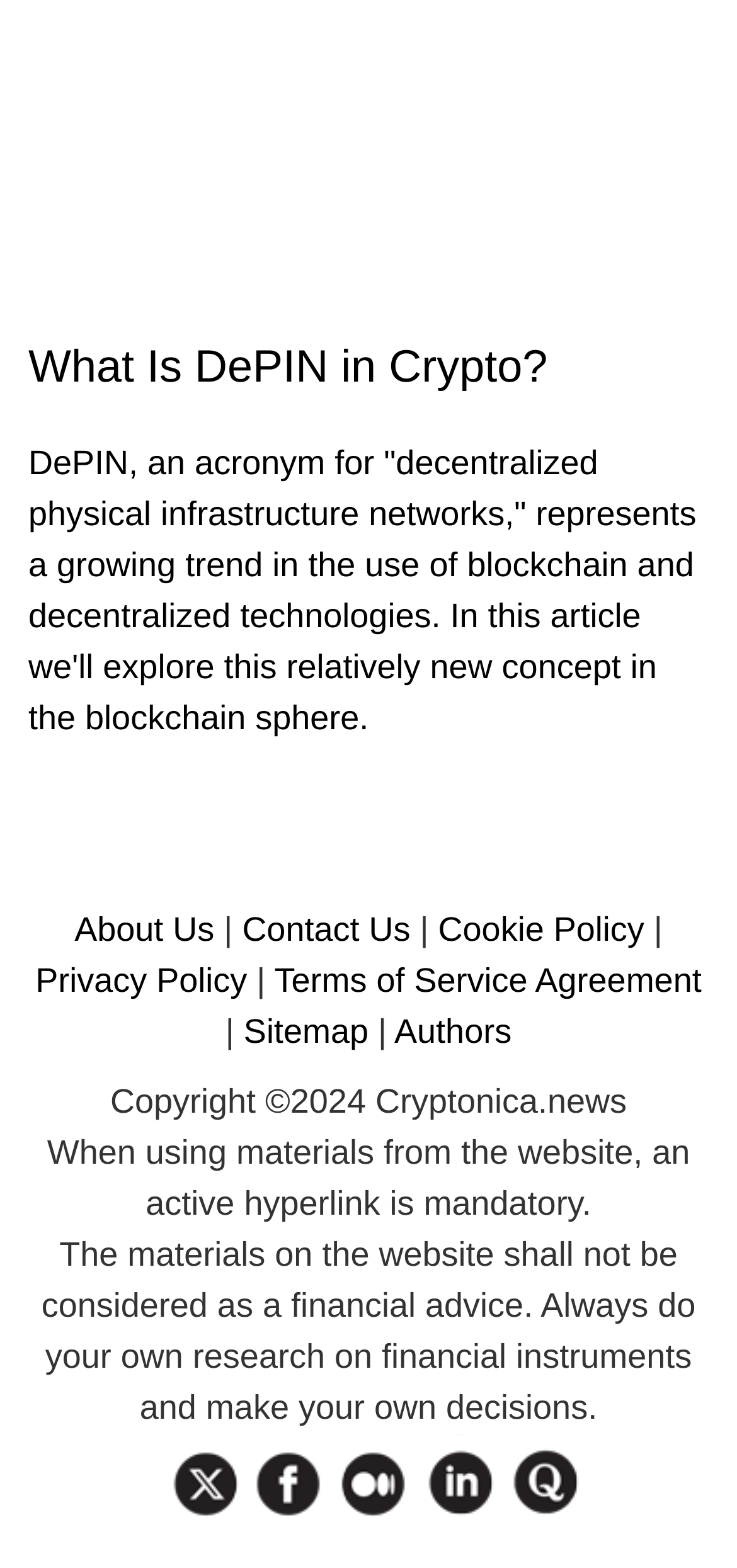What social media platforms can you find links to at the bottom of the page?
Observe the image and answer the question with a one-word or short phrase response.

Twitter, Facebook, Medium, LinkedIn, Quora